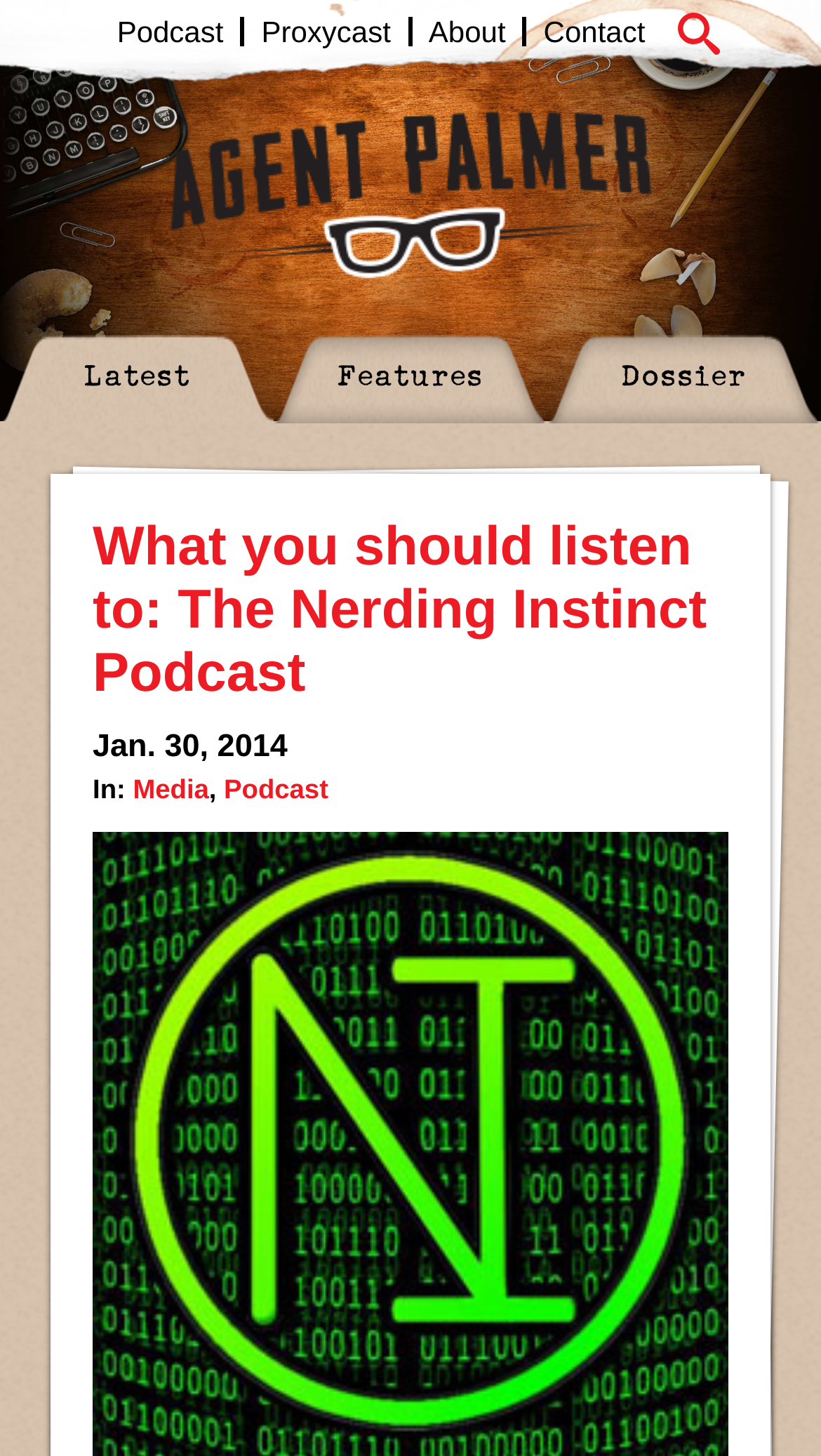Using the description "Agent Palmer", predict the bounding box of the relevant HTML element.

[0.192, 0.058, 0.808, 0.208]